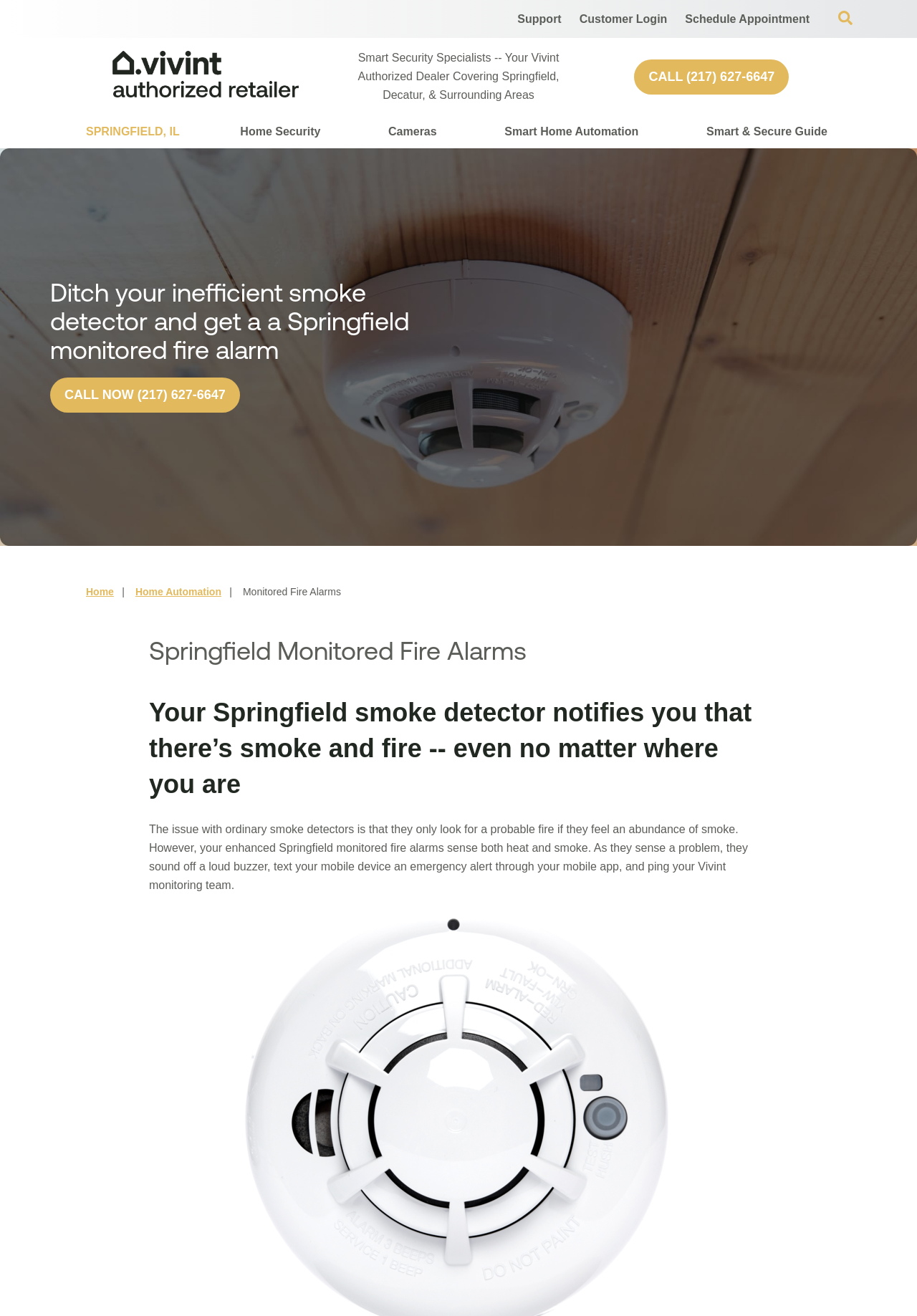Determine the main text heading of the webpage and provide its content.

Springfield Monitored Fire Alarms